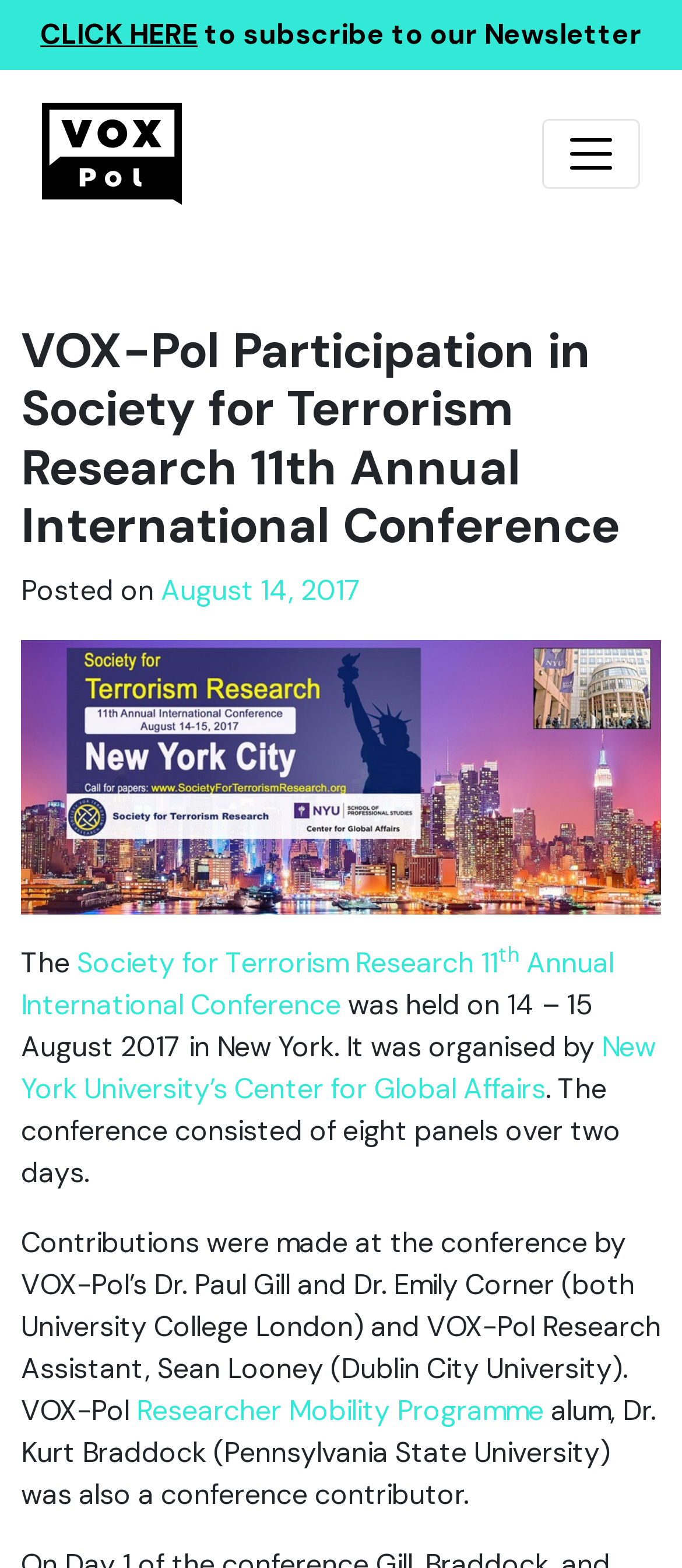What is the name of the university where Dr. Kurt Braddock is from?
Refer to the image and provide a concise answer in one word or phrase.

Pennsylvania State University